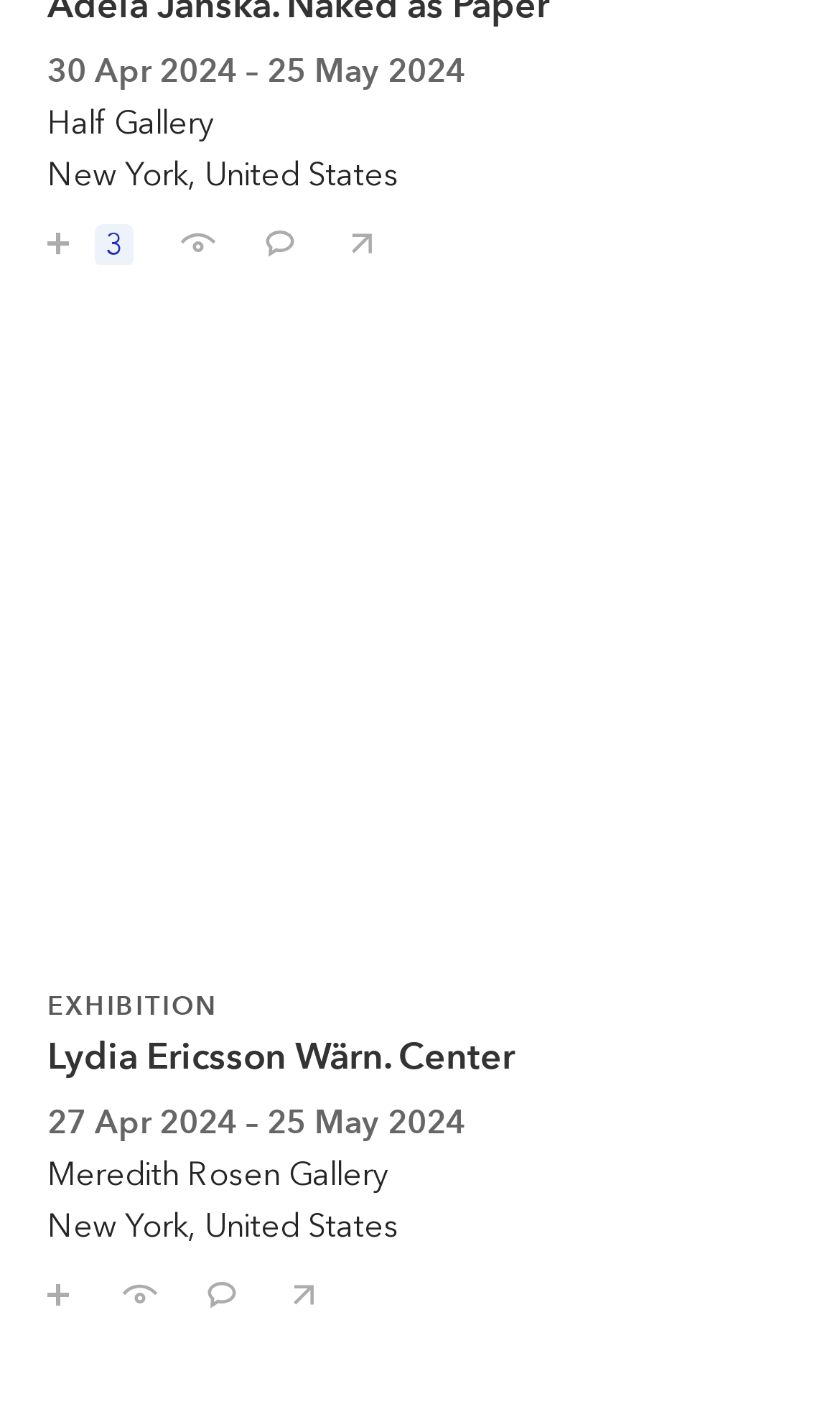Please determine the bounding box coordinates of the element's region to click for the following instruction: "Save Lydia Ericsson Wärn. Center".

[0.018, 0.877, 0.115, 0.923]